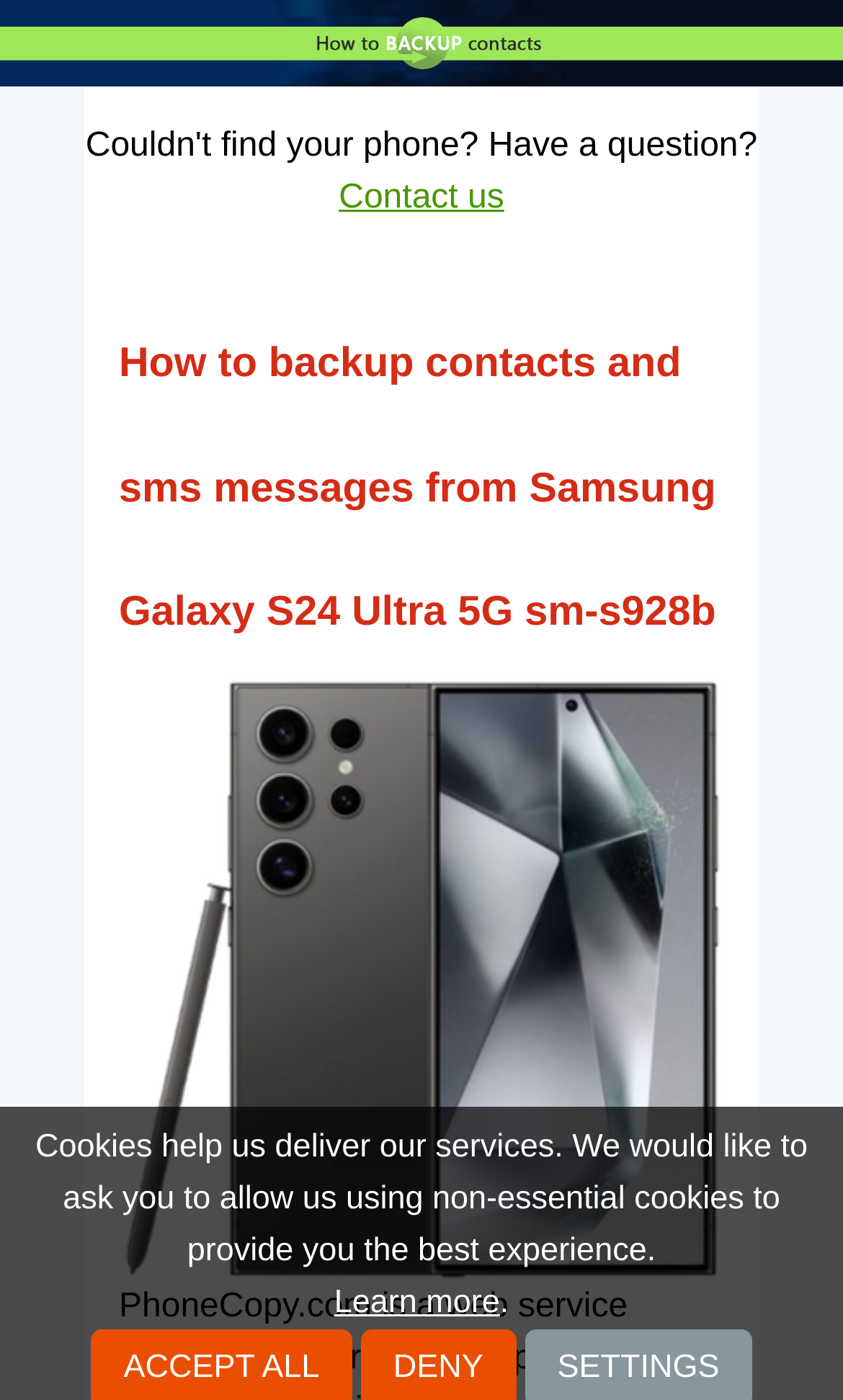What can be done to get the best experience?
Provide a concise answer using a single word or phrase based on the image.

Allow non-essential cookies